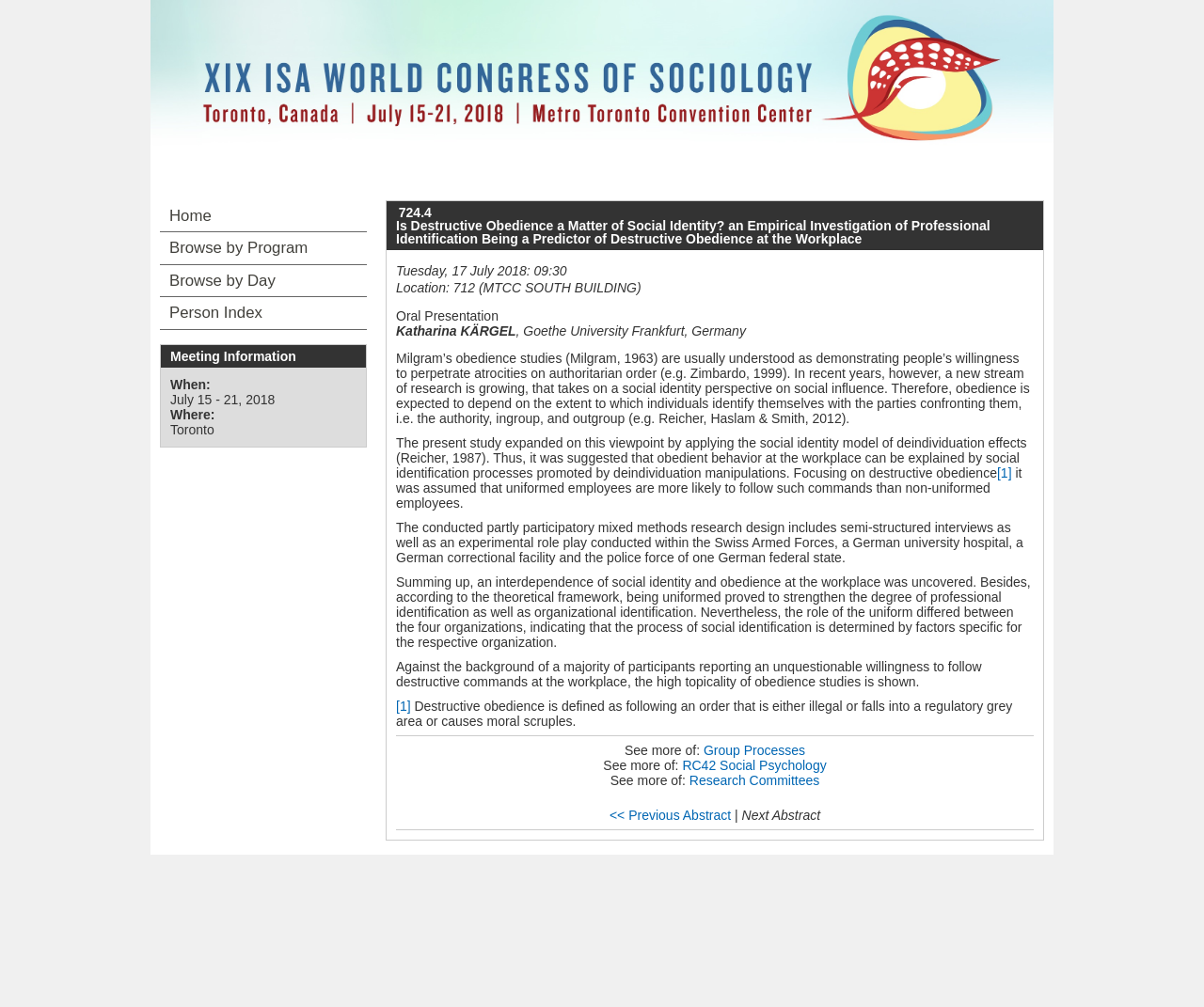What is the date of the presentation?
Please provide a single word or phrase as your answer based on the image.

Tuesday, 17 July 2018